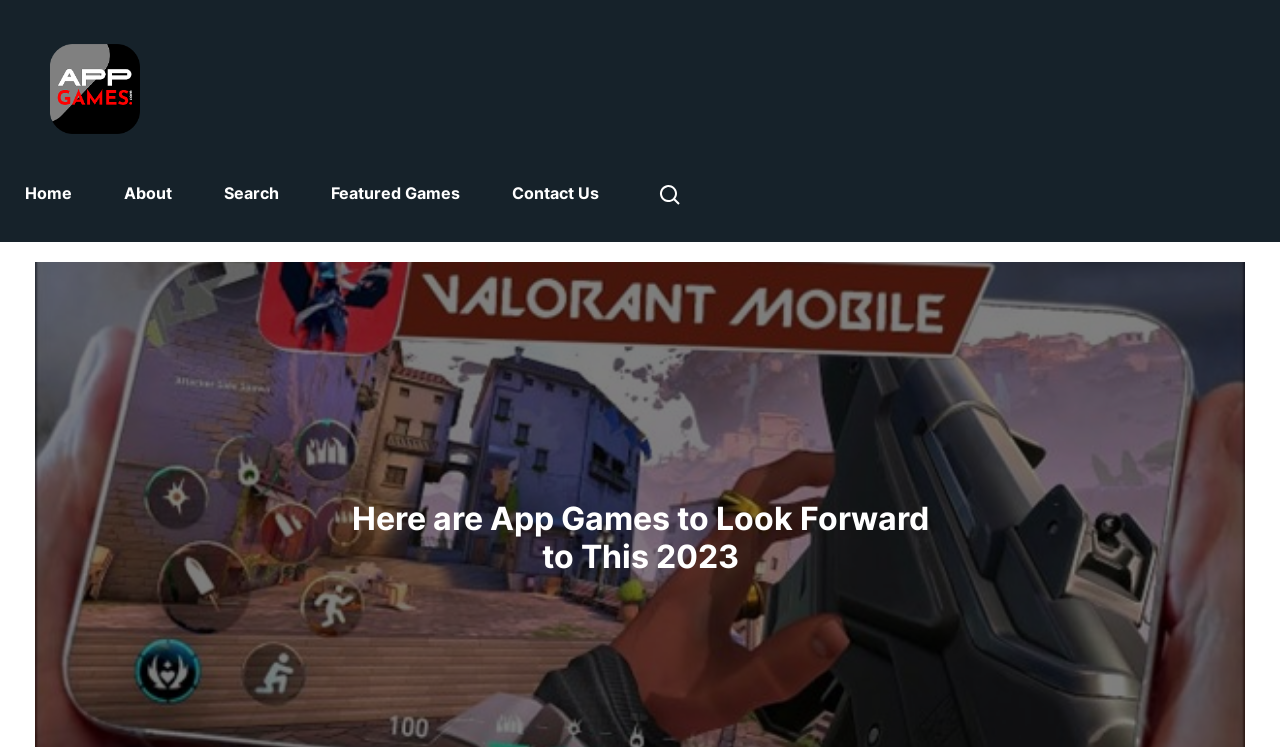What is the name of the website?
Based on the image, respond with a single word or phrase.

AppGames.com